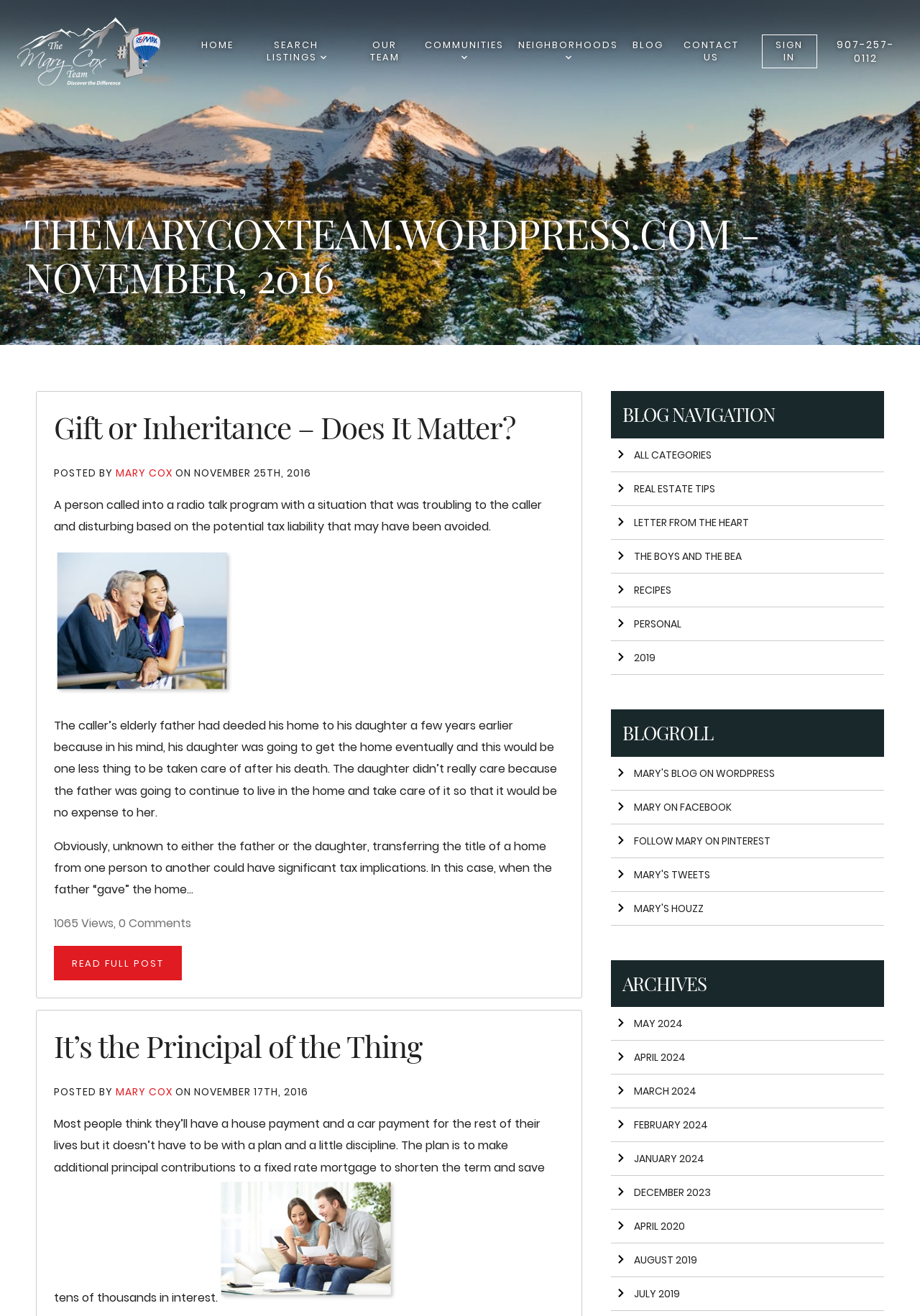How many categories are listed in the blog navigation?
Based on the visual information, provide a detailed and comprehensive answer.

I counted the number of links in the 'BLOG NAVIGATION' section, each with an arrow icon. There are 7 such links, so I concluded that there are 7 categories listed in the blog navigation.